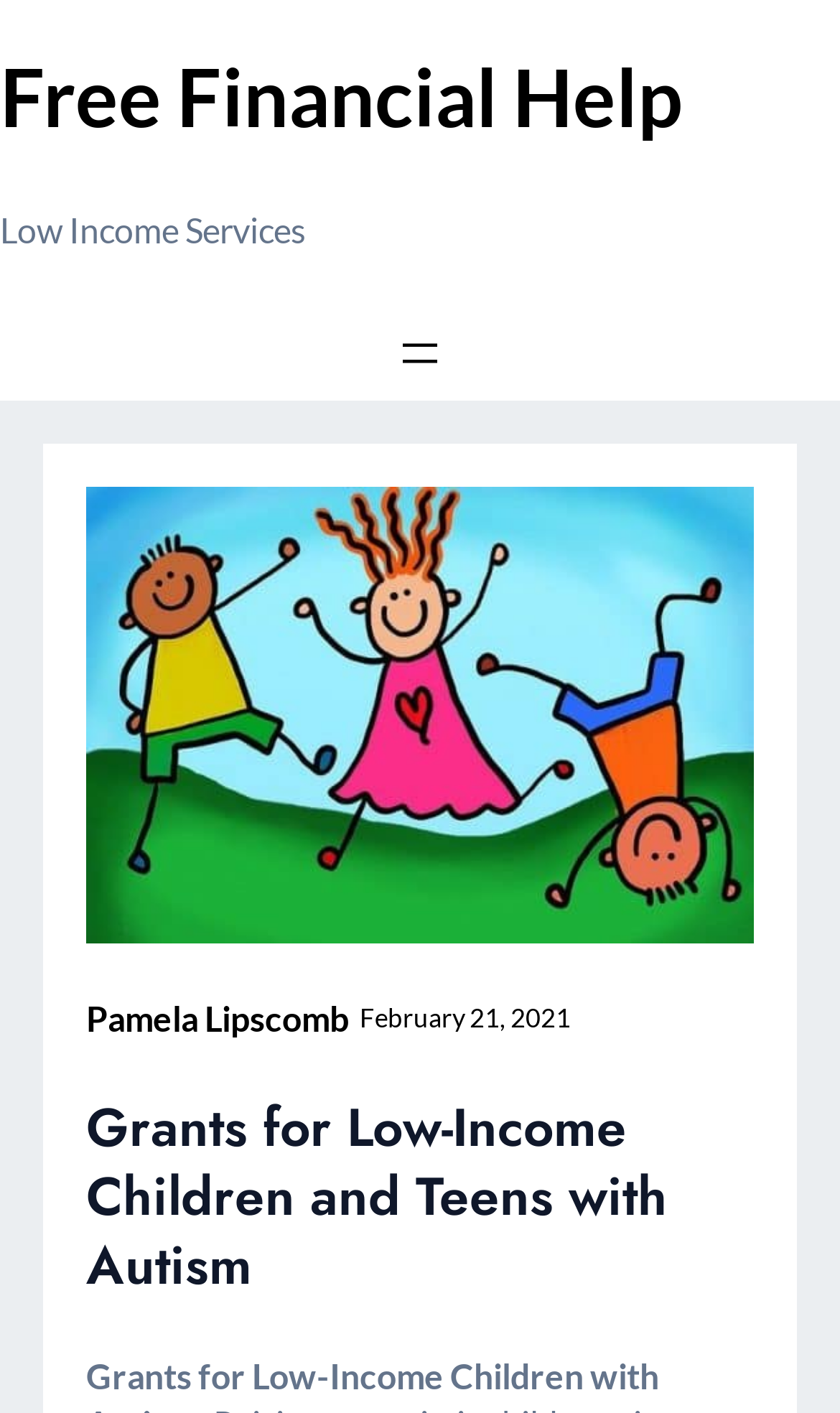What is the main heading displayed on the webpage? Please provide the text.

Grants for Low-Income Children and Teens with Autism